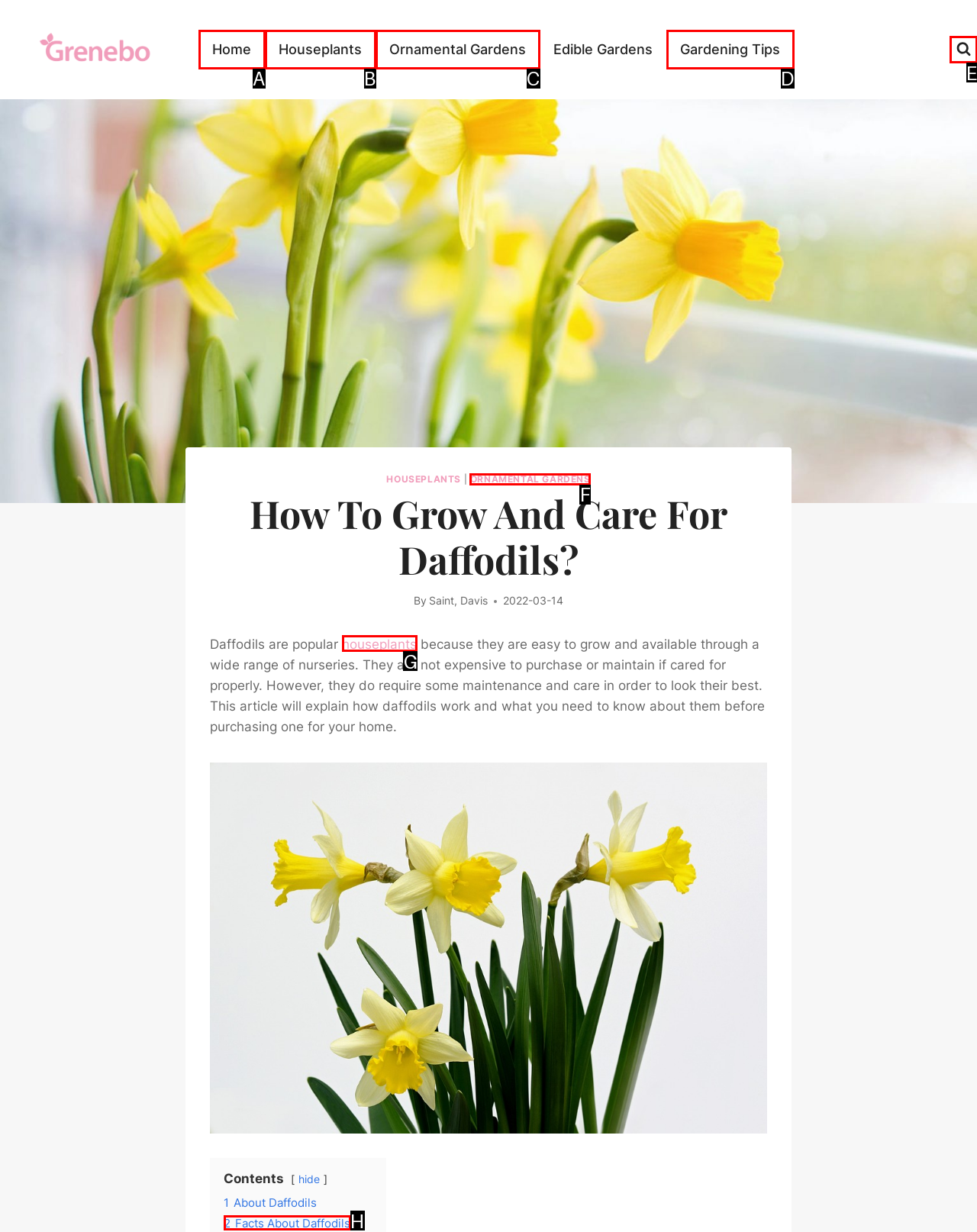Identify the appropriate choice to fulfill this task: read about houseplants
Respond with the letter corresponding to the correct option.

G